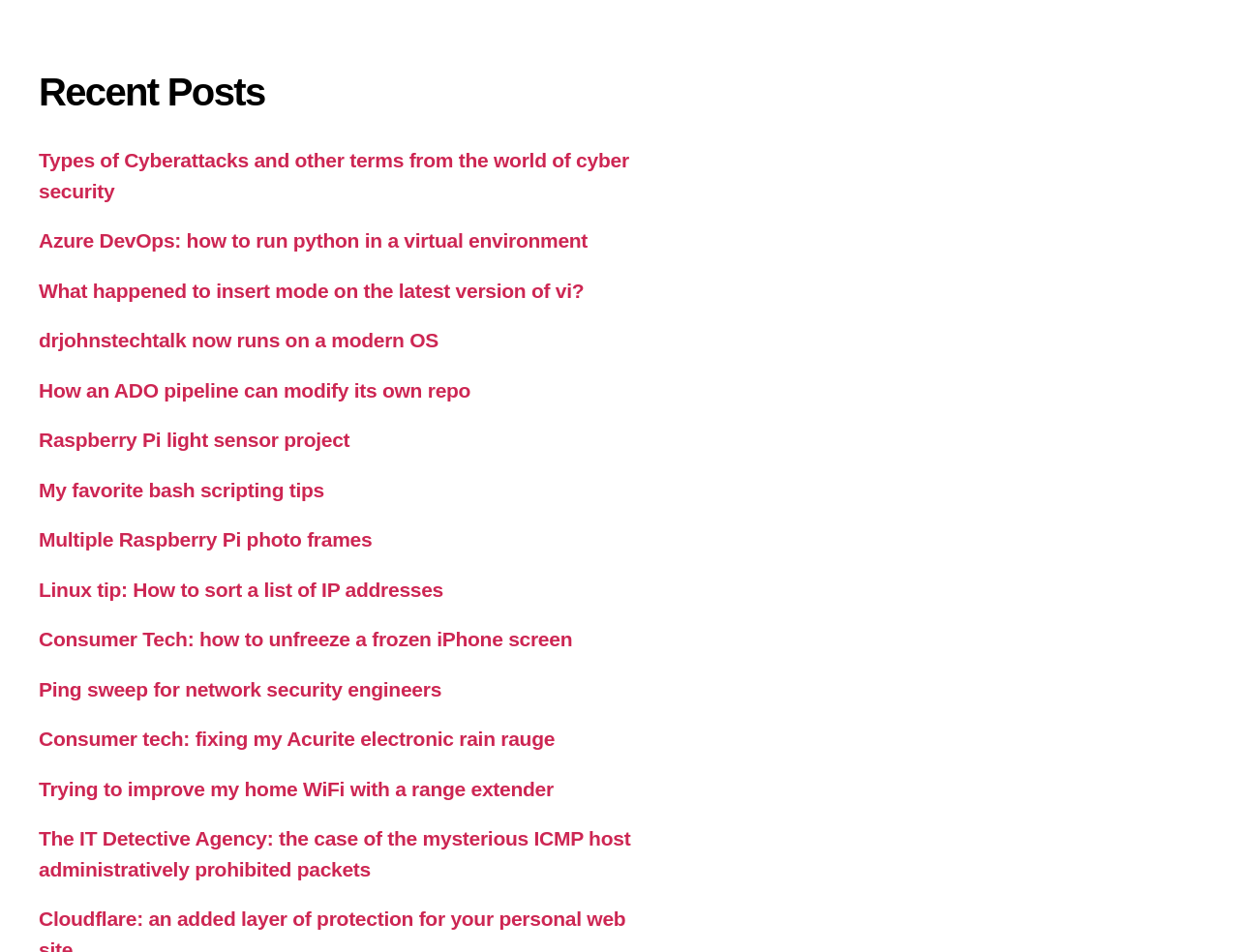Point out the bounding box coordinates of the section to click in order to follow this instruction: "Read about types of cyberattacks".

[0.031, 0.157, 0.508, 0.212]